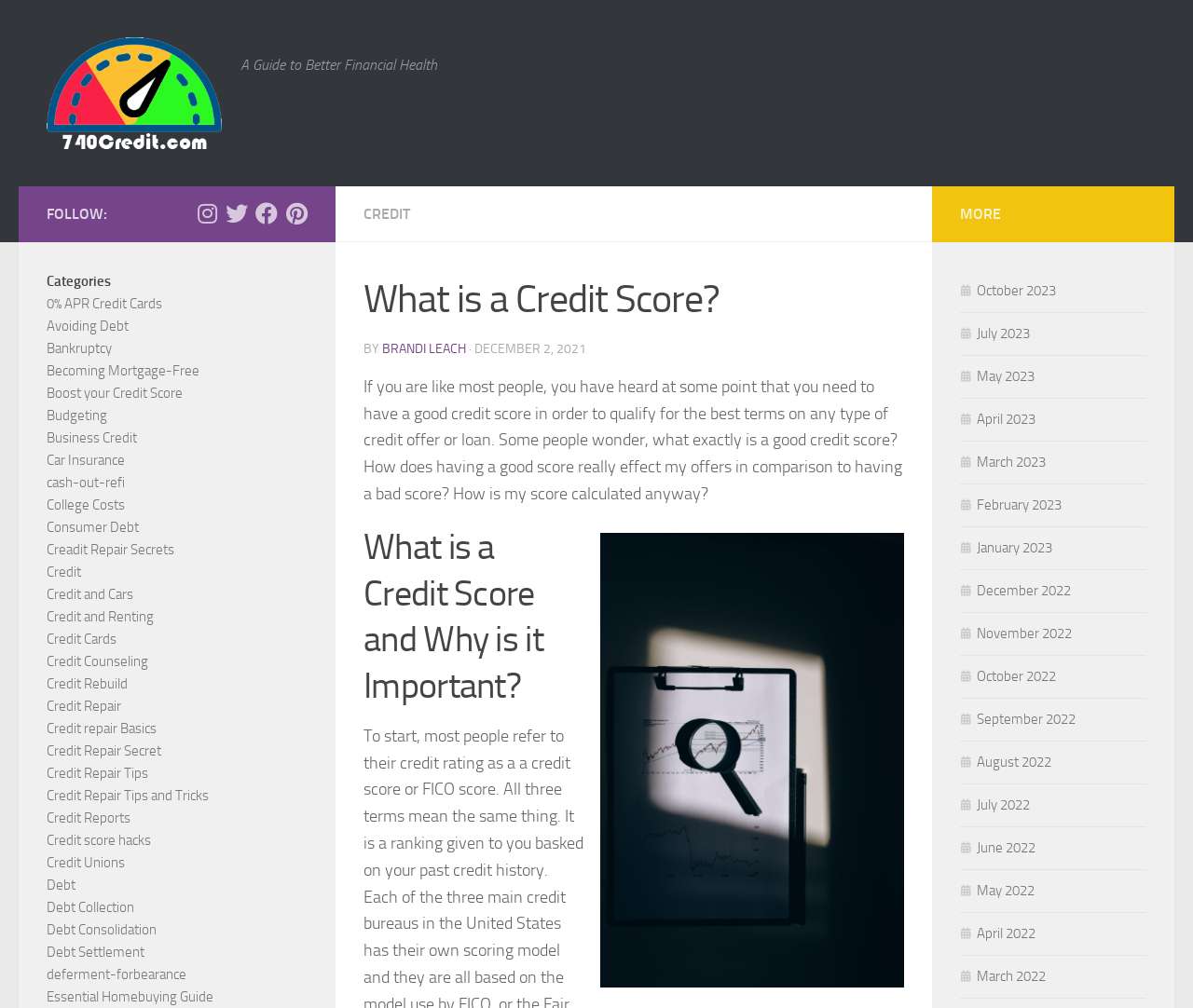Determine the main headline of the webpage and provide its text.

What is a Credit Score?